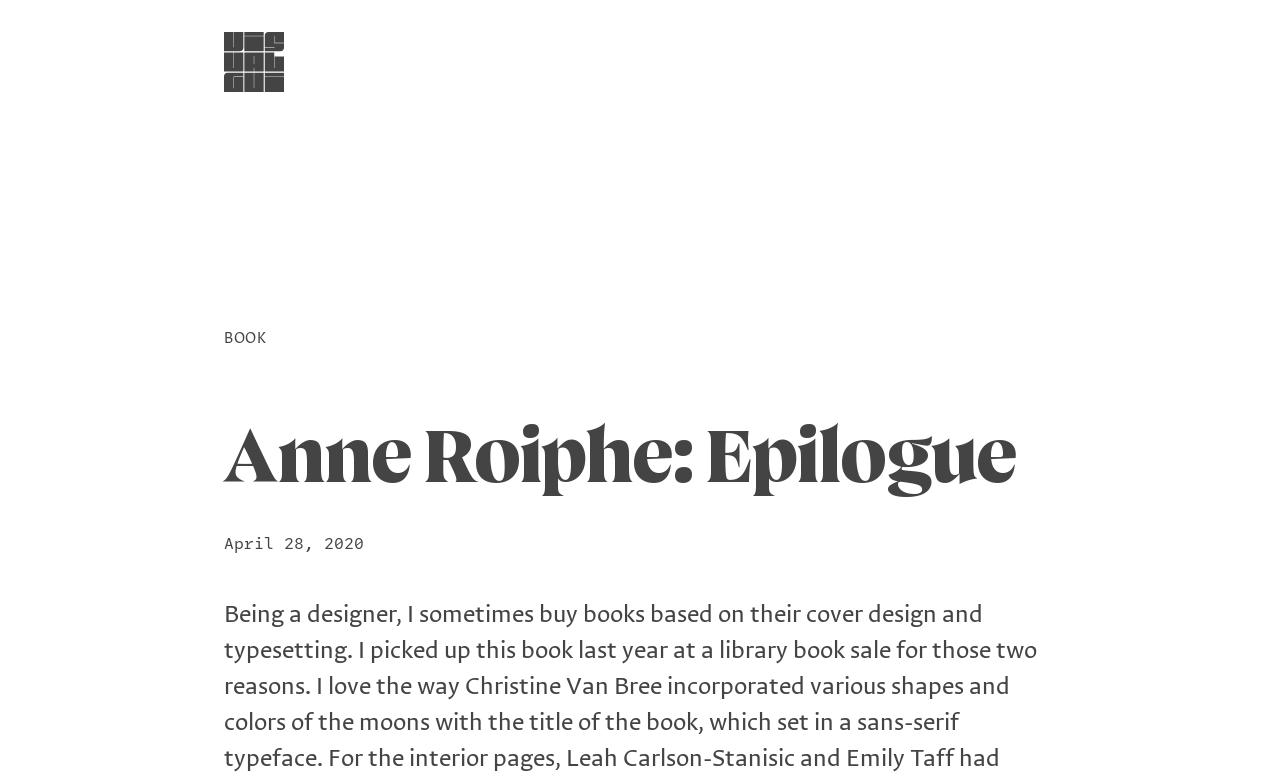Using floating point numbers between 0 and 1, provide the bounding box coordinates in the format (top-left x, top-left y, bottom-right x, bottom-right y). Locate the UI element described here: April 28, 2020

[0.175, 0.684, 0.284, 0.712]